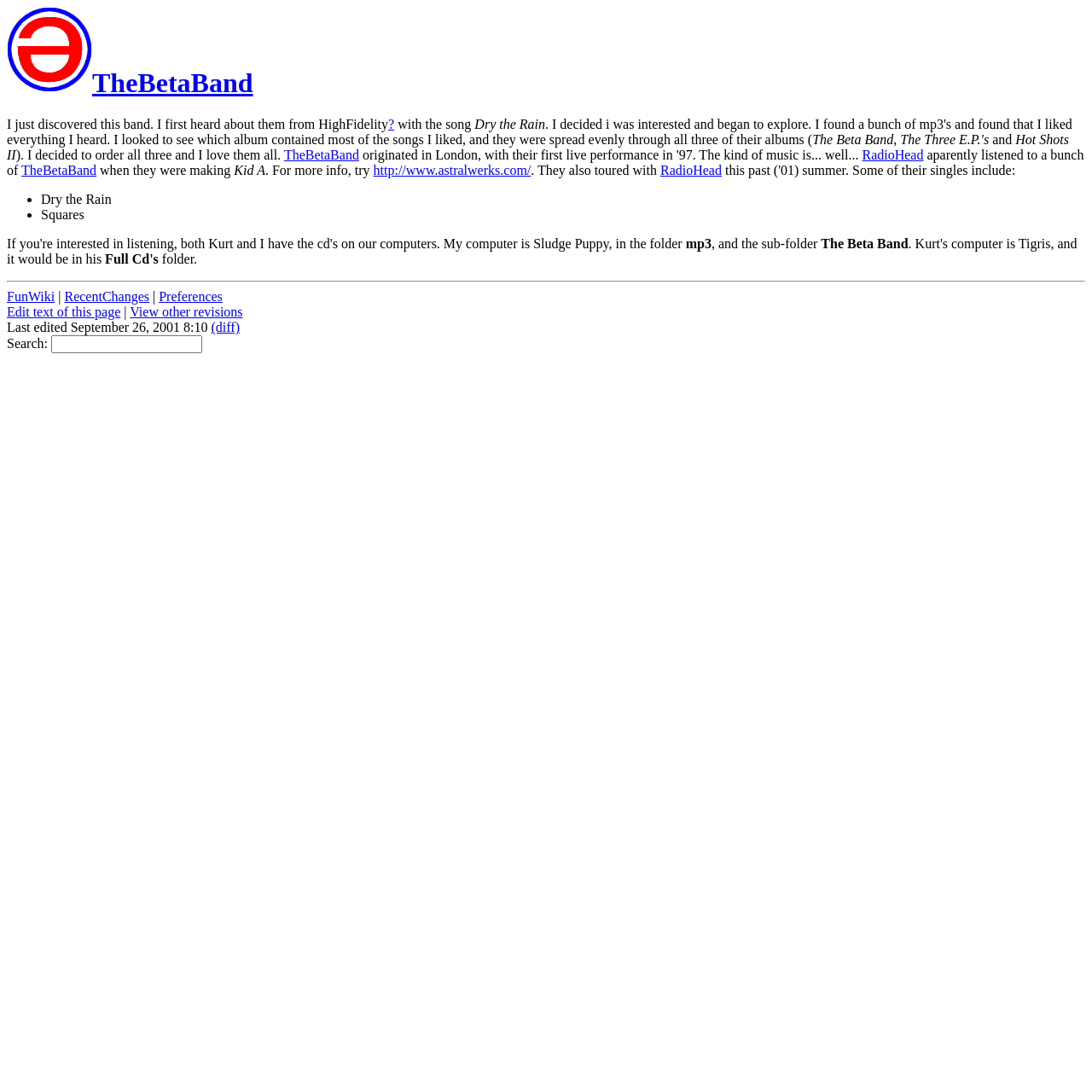Offer a meticulous description of the webpage's structure and content.

The webpage is about the band "TheBetaBand" on a wiki platform called "FunWiki". At the top, there is a heading with a link to the "Home" page, accompanied by a small image, and a link to "TheBetaBand" page. Below this, there is a paragraph of text describing how the author discovered the band through the song "Dry the Rain" and subsequently ordered all three of their albums.

To the right of this text, there is a list of two items, "Dry the Rain" and "Squares", each preceded by a bullet point. Further down, there is a section with text mentioning the band's album "Hot Shots II" and how they were apparently influenced by RadioHead's "Kid A" album.

On the lower half of the page, there are several links to other pages, including "FunWiki", "RecentChanges", "Preferences", and "Edit text of this page". There is also a link to view other revisions of the page and a note indicating that the page was last edited on September 26, 2001. At the very bottom, there is a search box with a label "Search:".